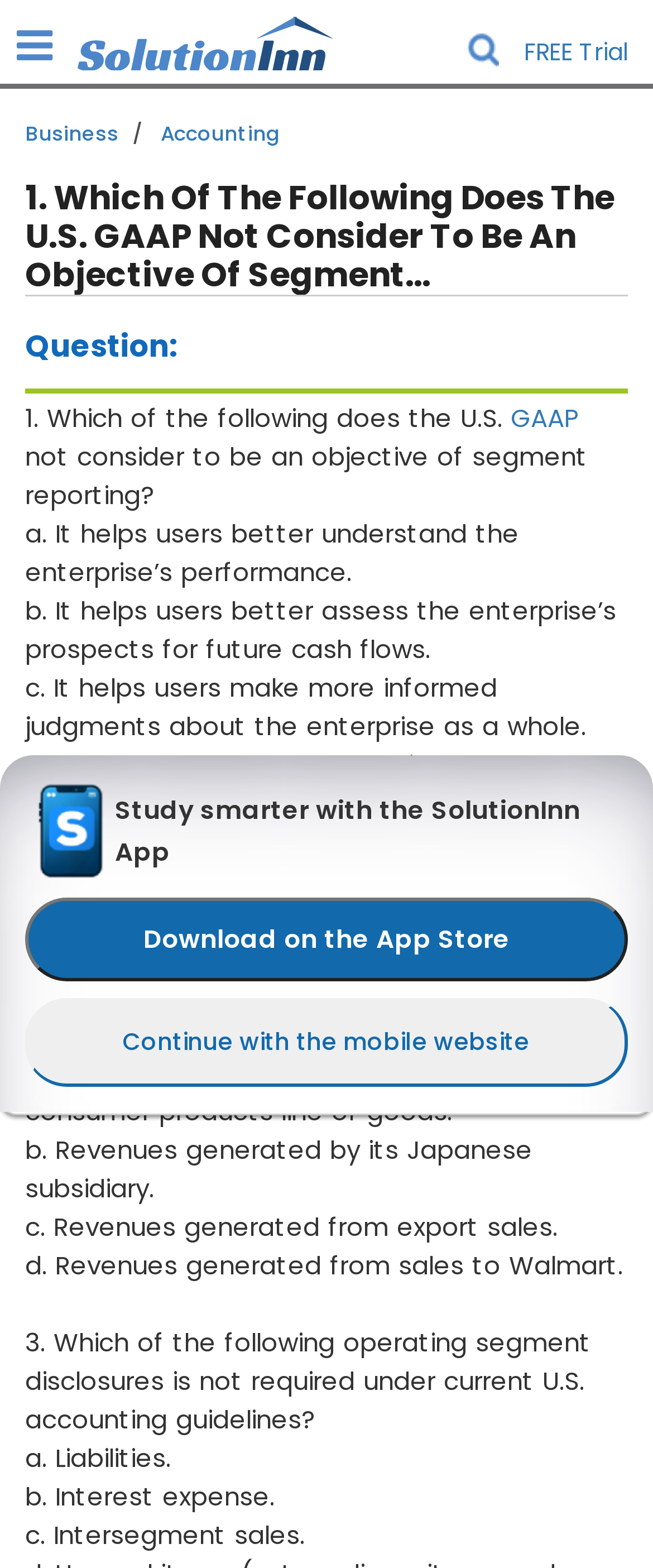Determine the bounding box coordinates for the clickable element required to fulfill the instruction: "Visit Facebook page". Provide the coordinates as four float numbers between 0 and 1, i.e., [left, top, right, bottom].

None